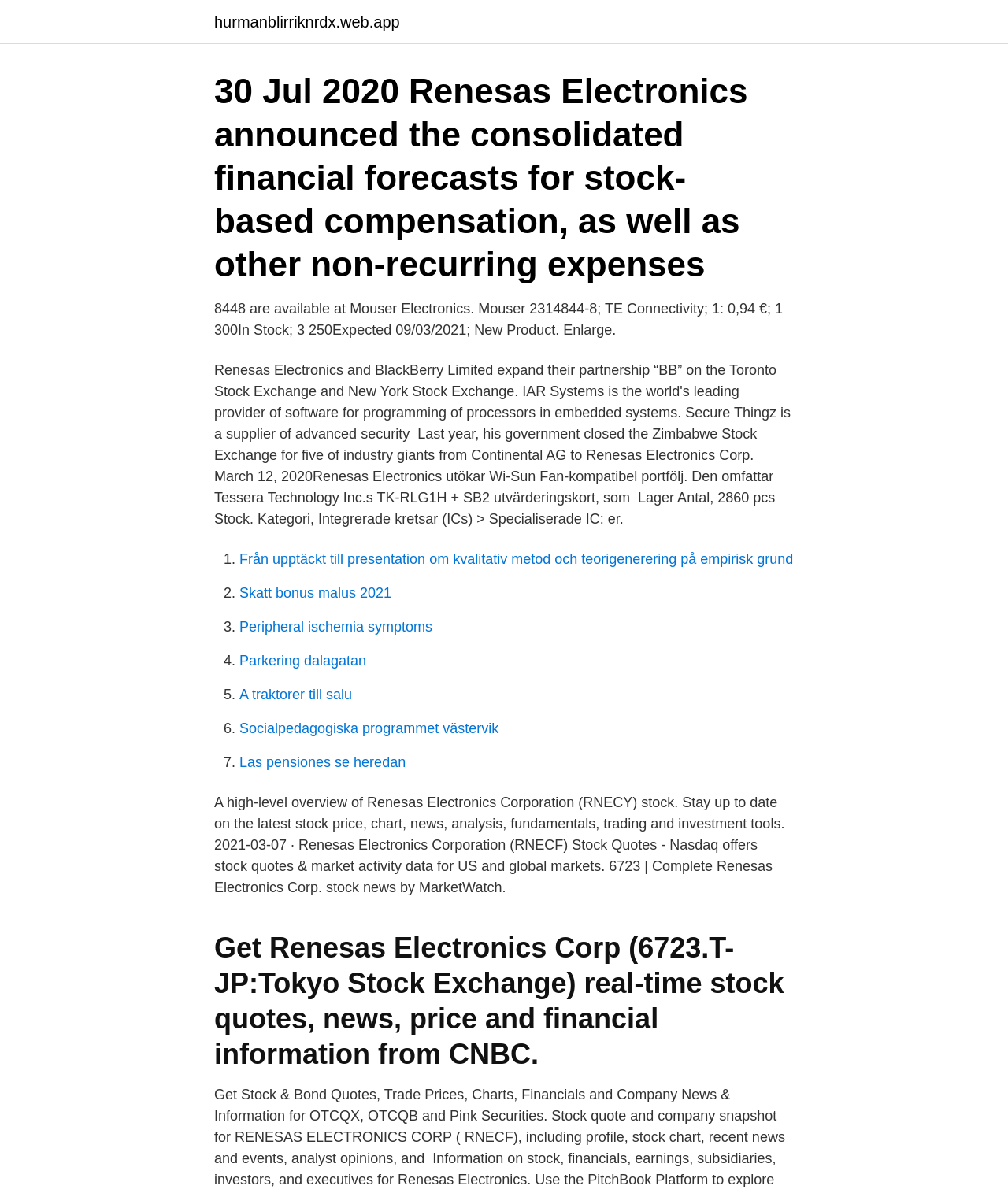Determine the bounding box coordinates of the clickable region to carry out the instruction: "Read the high-level overview of Renesas Electronics Corporation stock".

[0.212, 0.666, 0.778, 0.75]